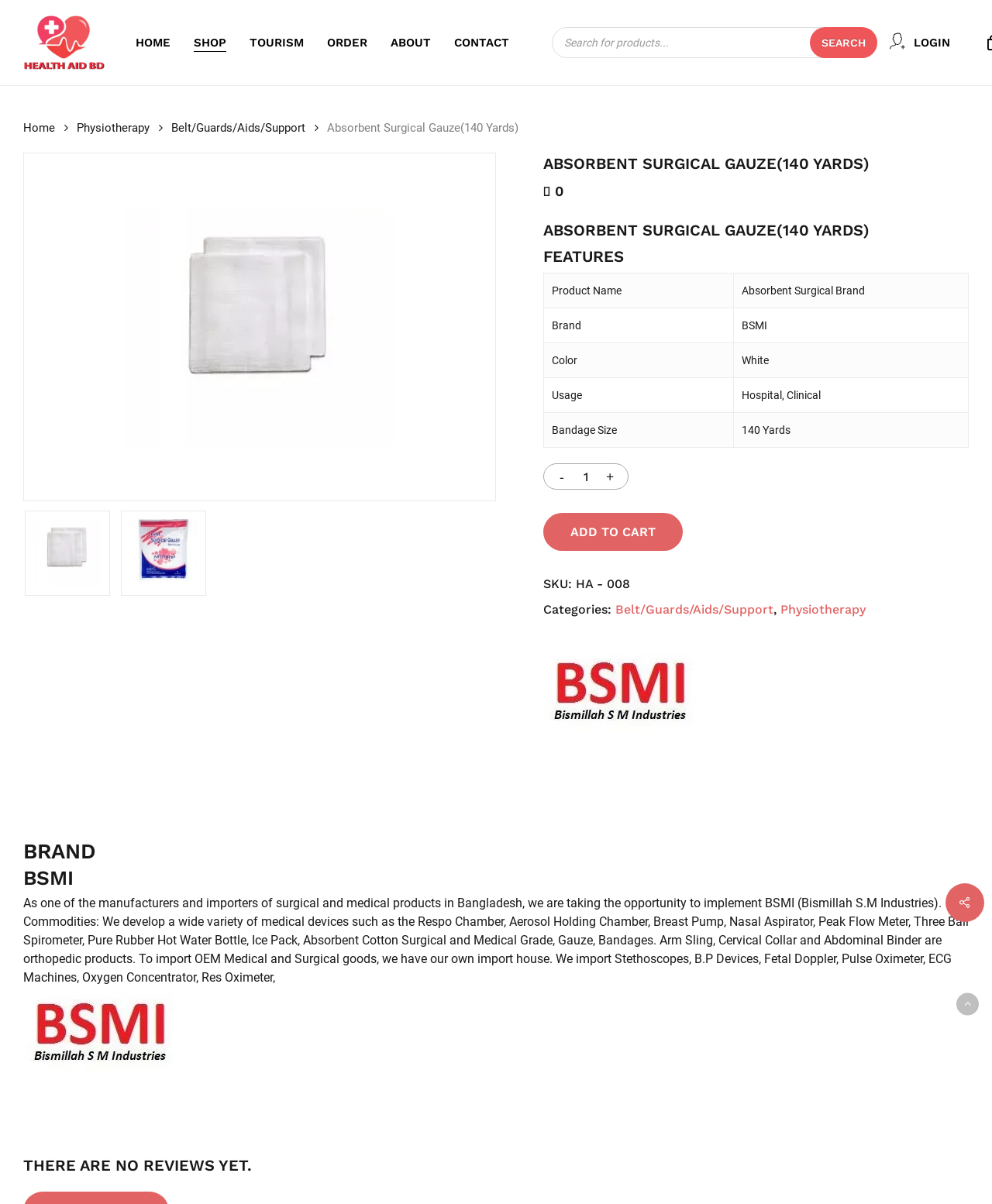Indicate the bounding box coordinates of the clickable region to achieve the following instruction: "Click on the Absorbent Surgical Gauze product."

[0.145, 0.186, 0.379, 0.357]